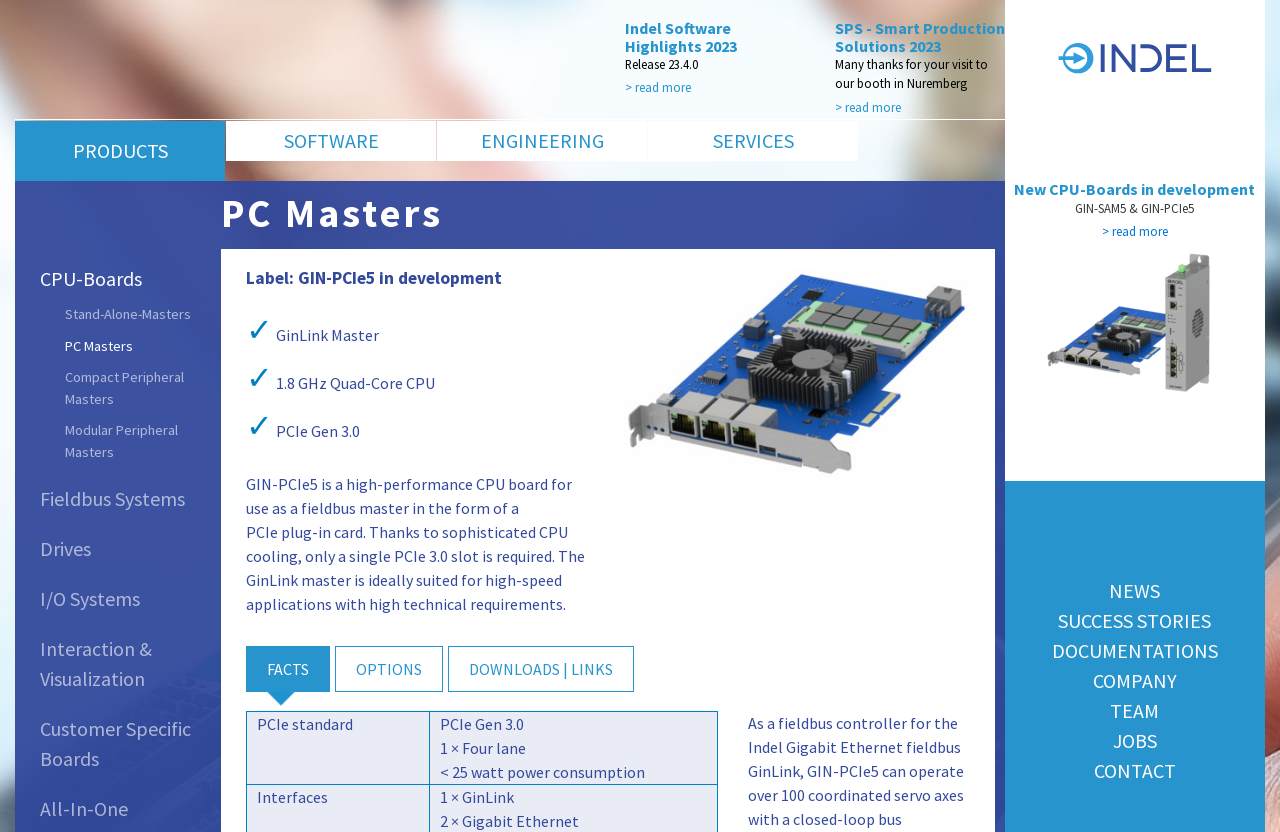Determine the bounding box coordinates of the section to be clicked to follow the instruction: "Go to the 'NEWS' page". The coordinates should be given as four float numbers between 0 and 1, formatted as [left, top, right, bottom].

[0.8, 0.692, 0.973, 0.728]